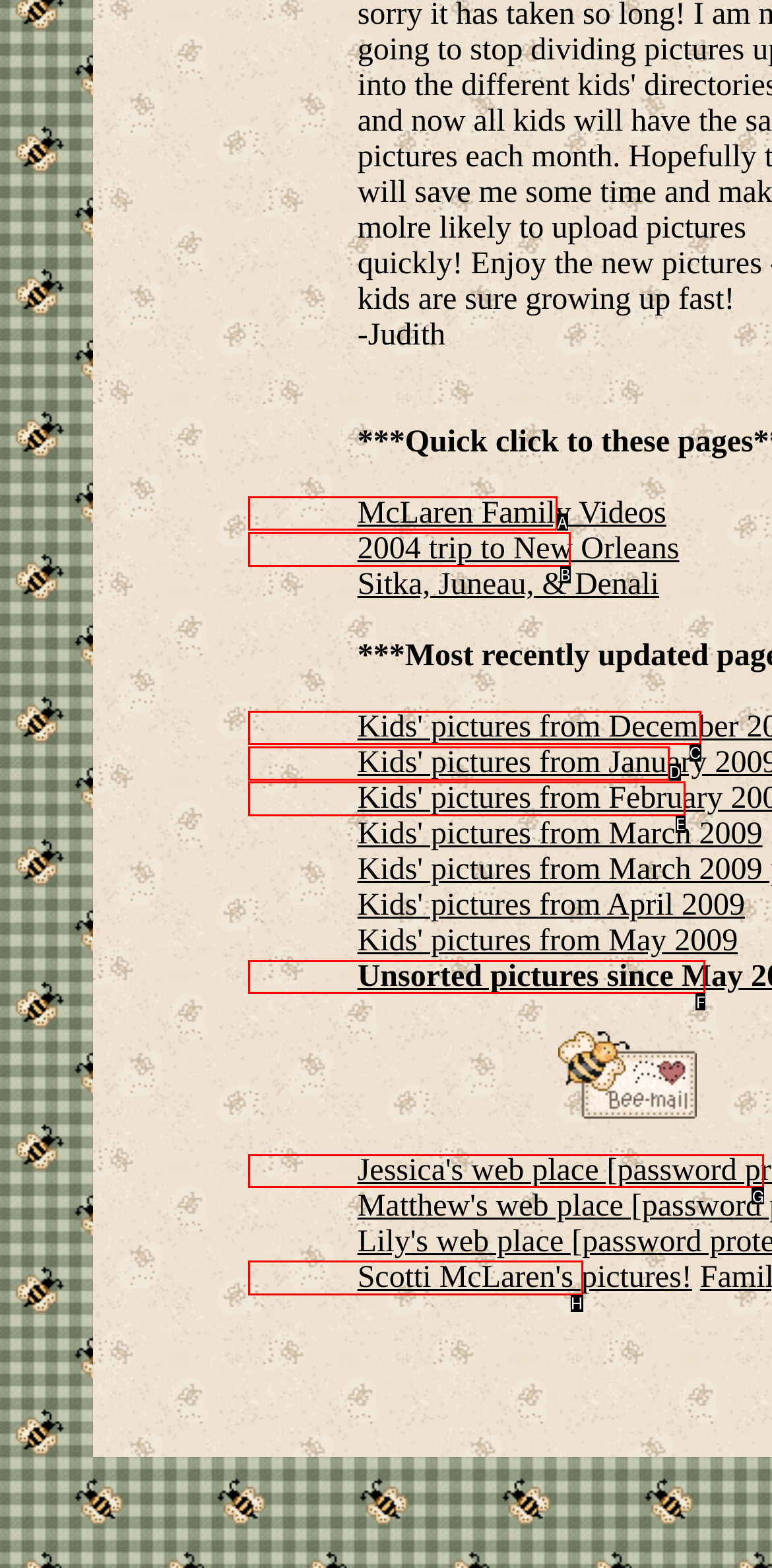Select the correct option based on the description: Kids' pictures from December 2008
Answer directly with the option’s letter.

C